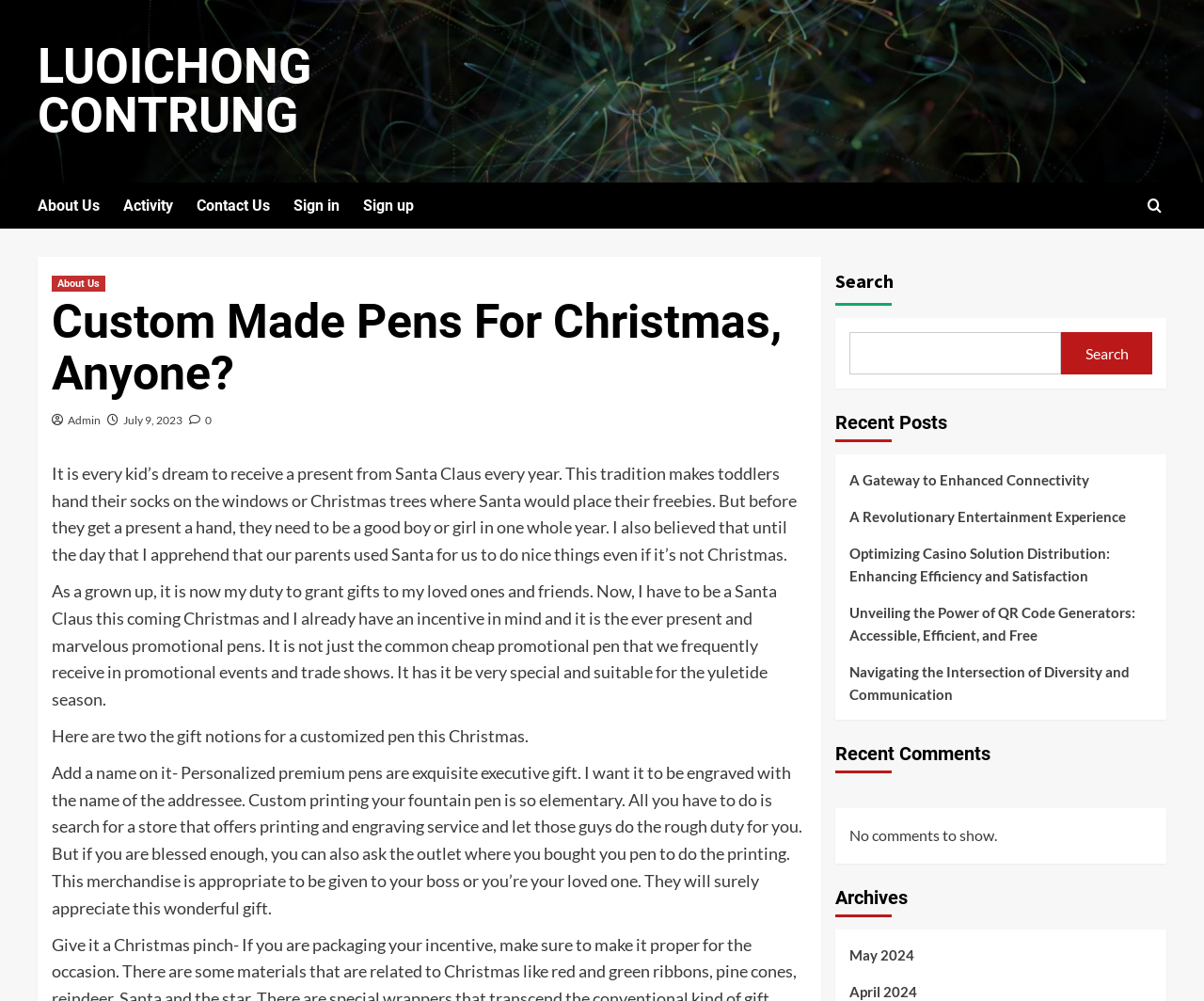What type of content is listed under 'Recent Posts'?
Please give a detailed and elaborate explanation in response to the question.

The webpage lists several article titles under the 'Recent Posts' section, including 'A Gateway to Enhanced Connectivity', 'A Revolutionary Entertainment Experience', and others, which suggests that the webpage is a blog or a website that publishes articles on various topics.